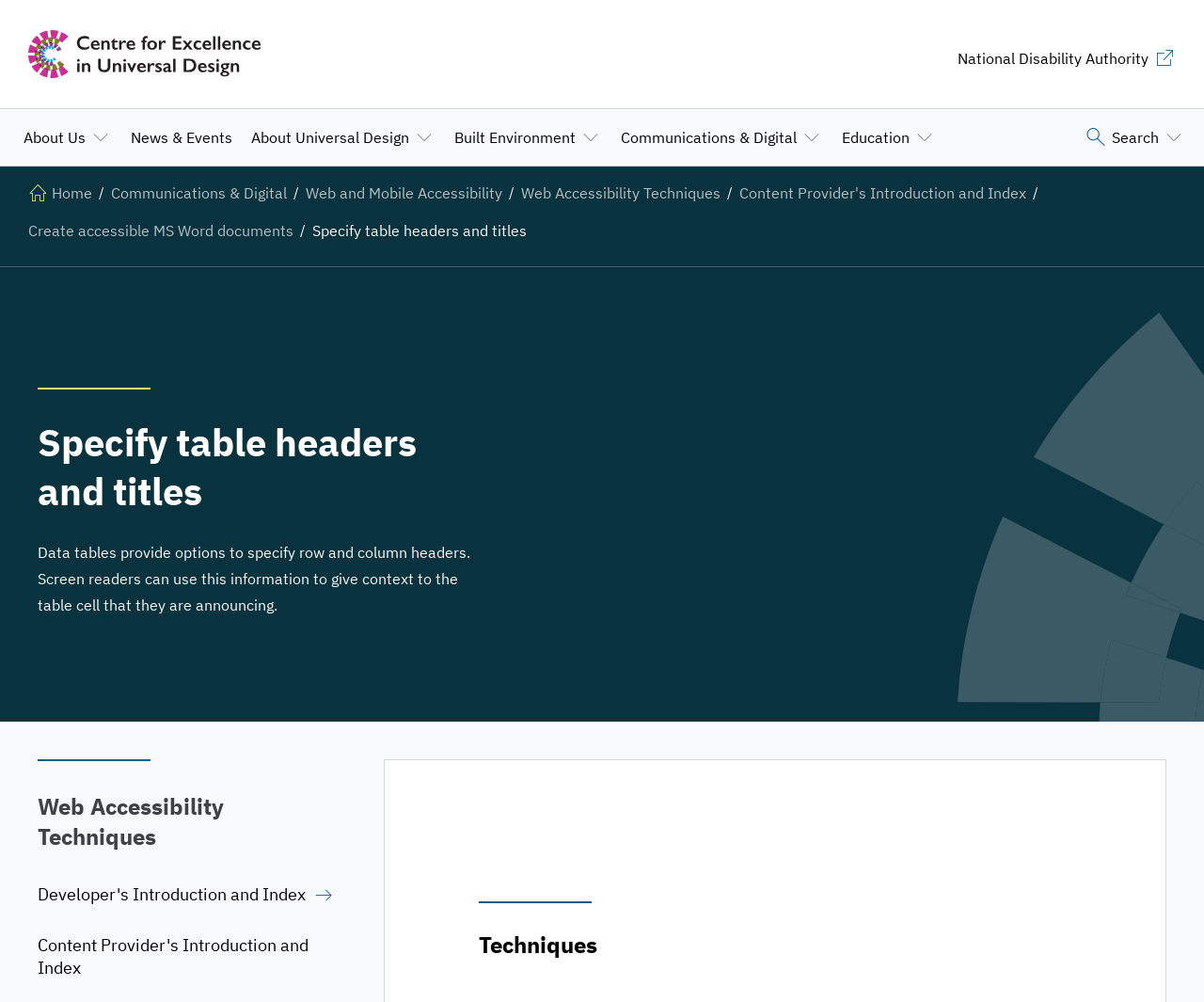Please specify the bounding box coordinates of the clickable section necessary to execute the following command: "Read about Web Accessibility Techniques".

[0.031, 0.79, 0.277, 0.85]